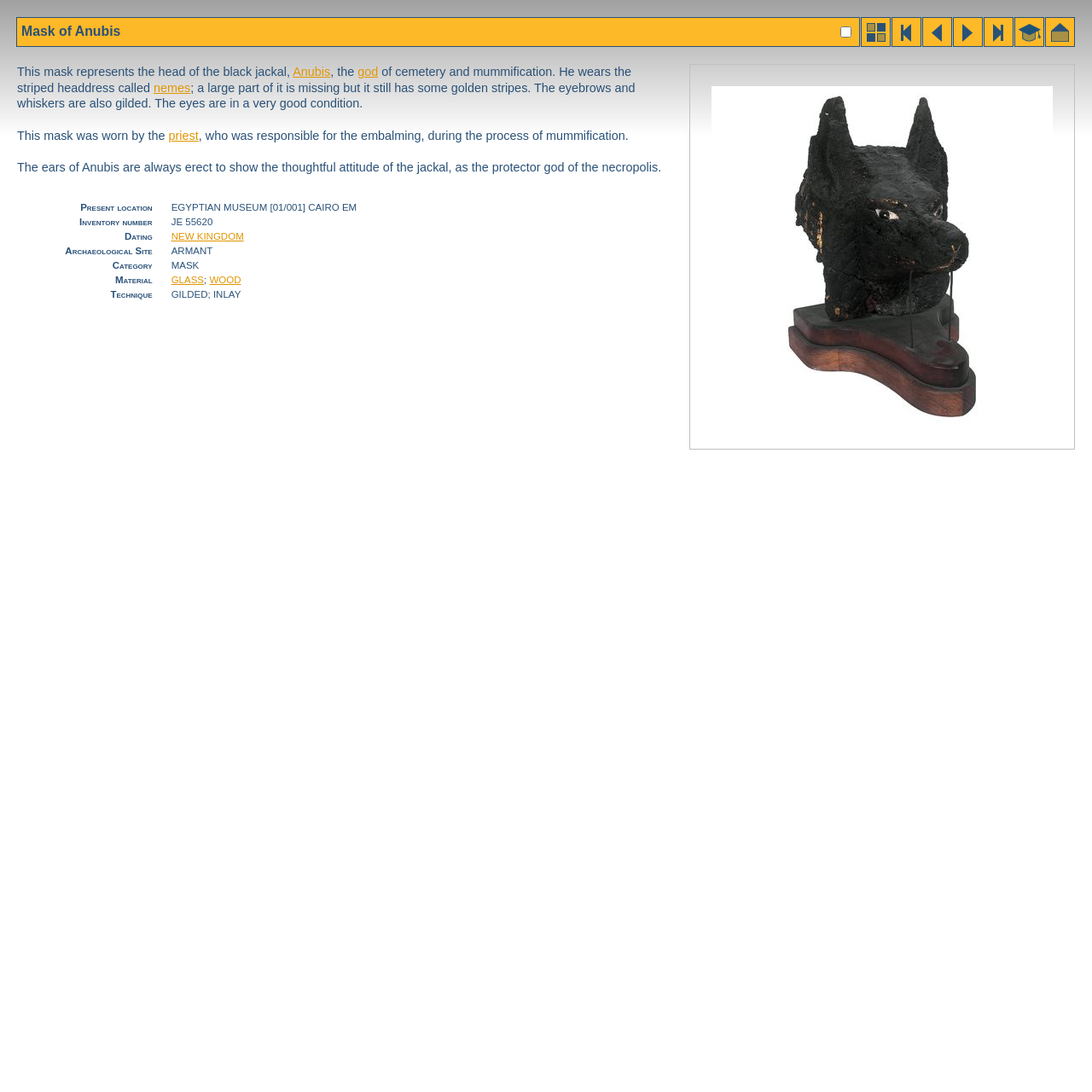Please determine the bounding box coordinates of the clickable area required to carry out the following instruction: "go to the 'home' page". The coordinates must be four float numbers between 0 and 1, represented as [left, top, right, bottom].

[0.955, 0.033, 0.984, 0.045]